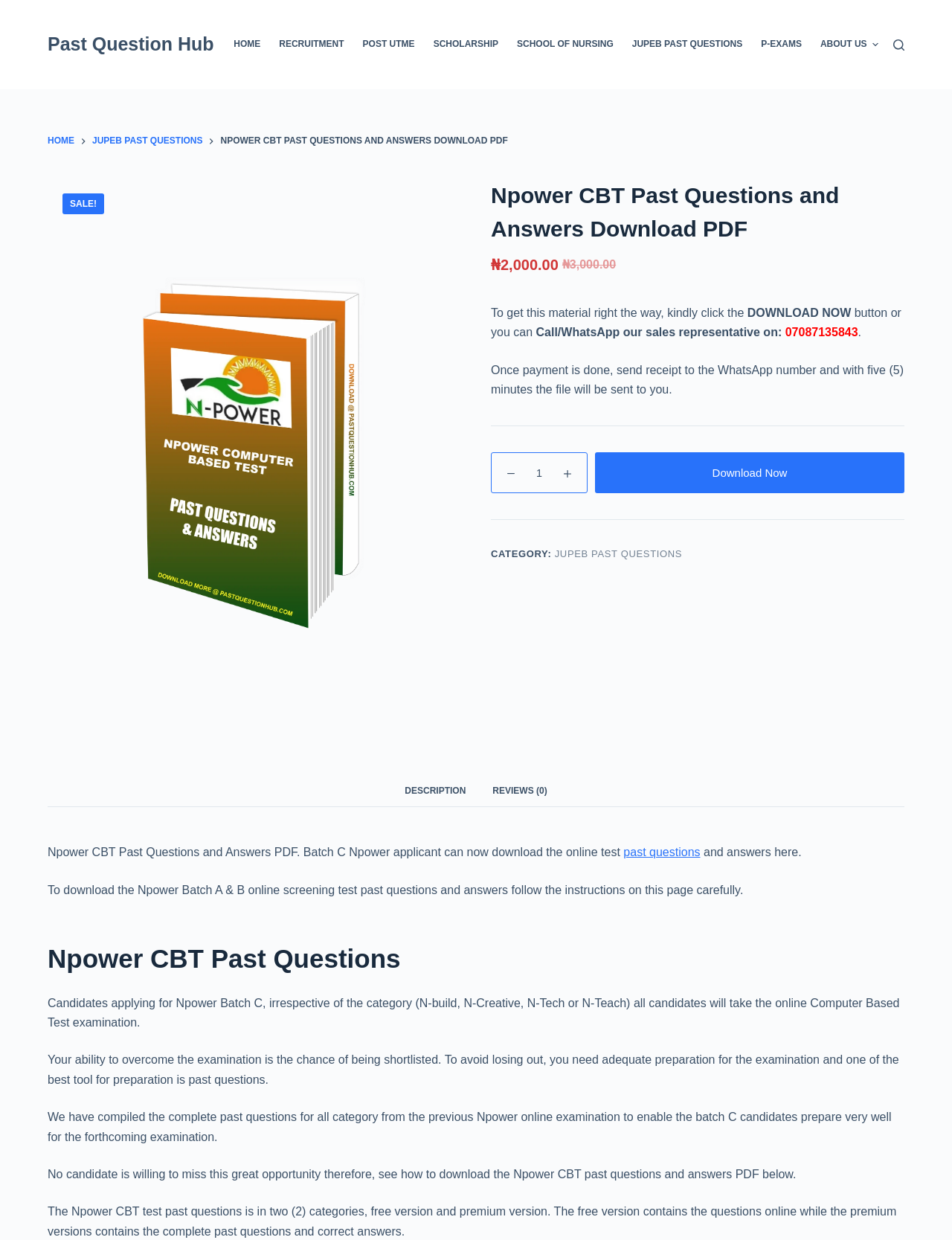Please identify the coordinates of the bounding box that should be clicked to fulfill this instruction: "Click the 'Past Question Hub' link".

[0.05, 0.027, 0.225, 0.044]